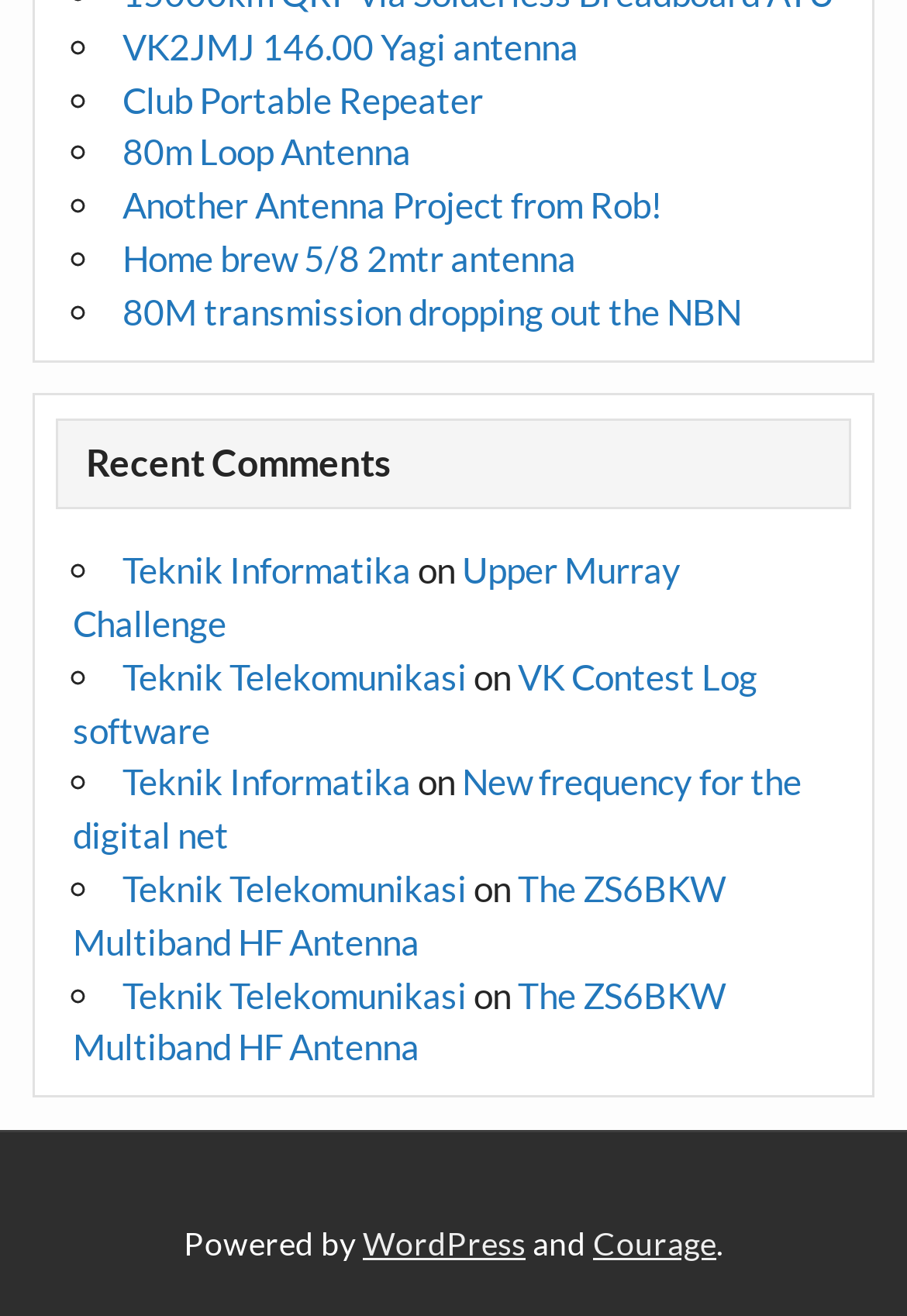Kindly determine the bounding box coordinates for the clickable area to achieve the given instruction: "View Recent Comments".

[0.061, 0.317, 0.939, 0.387]